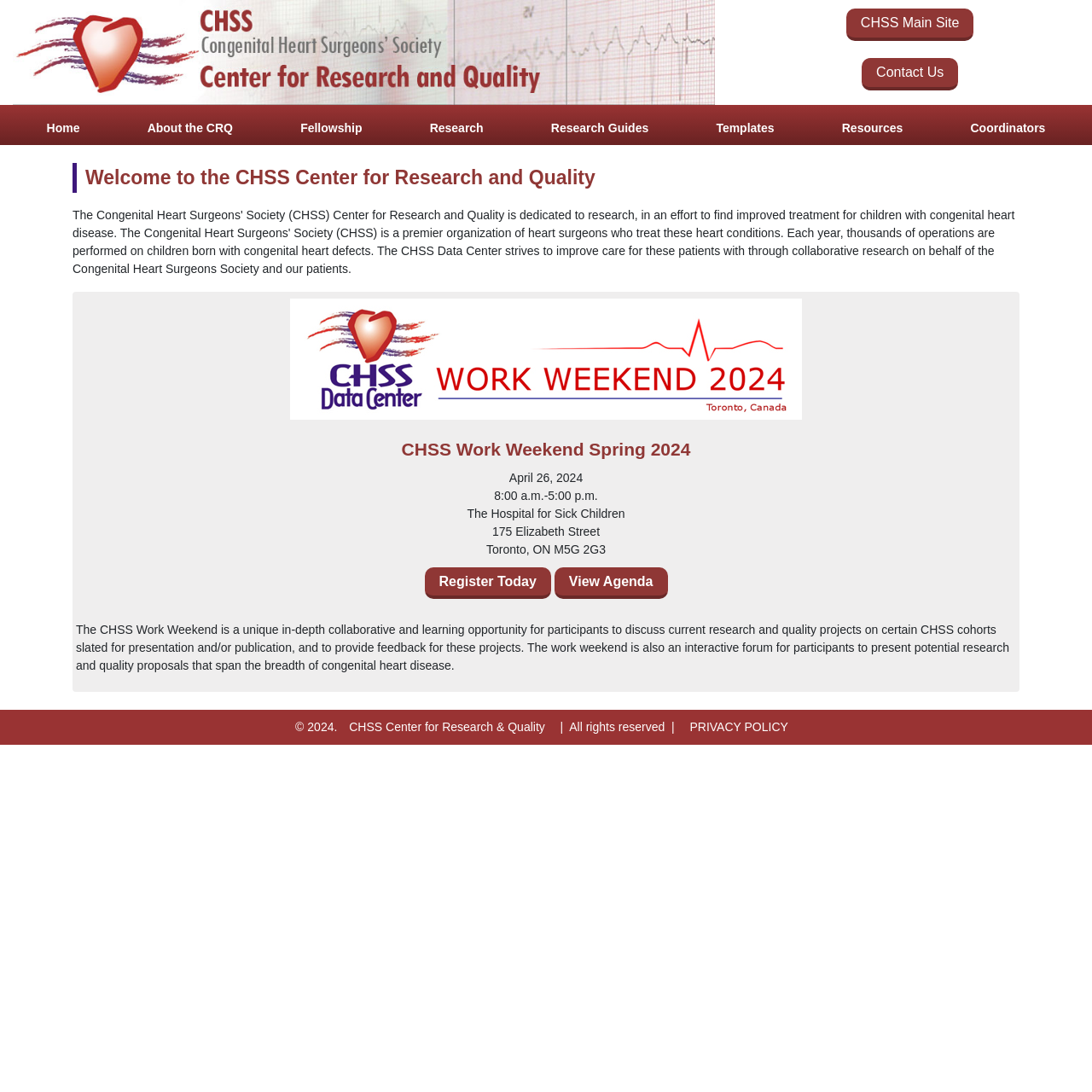Please find the bounding box coordinates in the format (top-left x, top-left y, bottom-right x, bottom-right y) for the given element description. Ensure the coordinates are floating point numbers between 0 and 1. Description: About the CRQ

[0.129, 0.1, 0.22, 0.129]